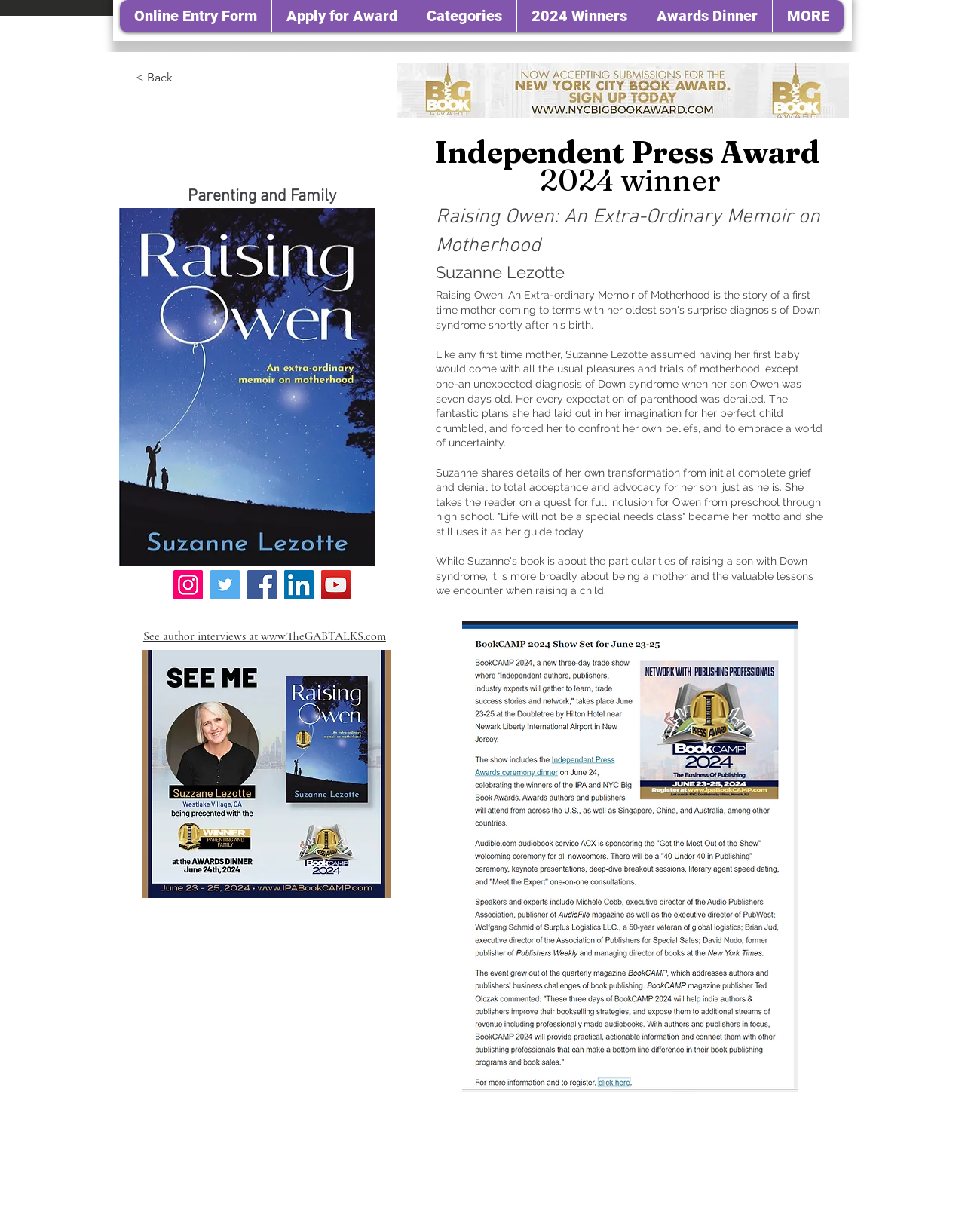How many social media links are there?
Based on the image, provide a one-word or brief-phrase response.

5